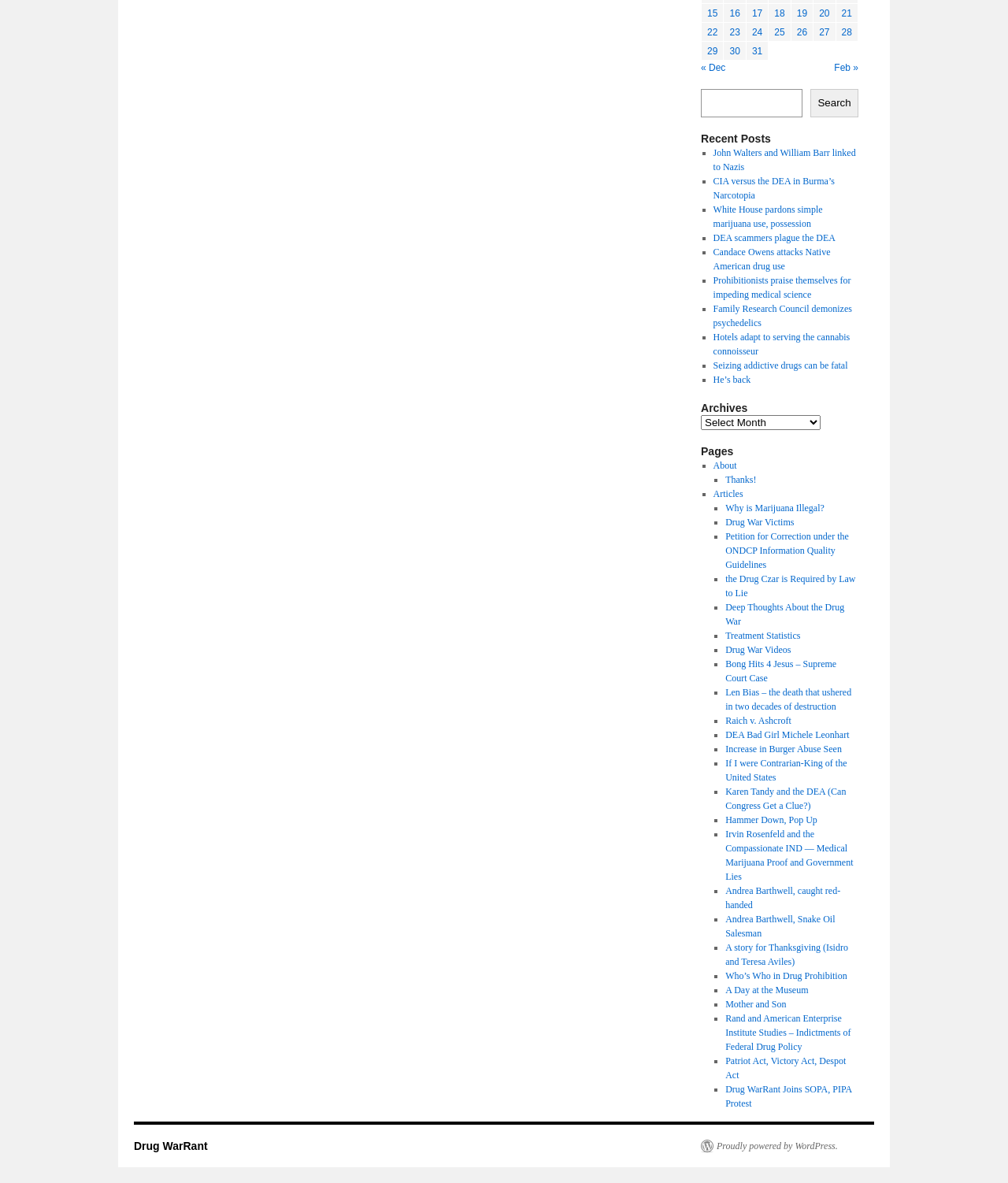Please examine the image and provide a detailed answer to the question: What is the date range of posts listed on this page?

I looked at the grid cells containing the dates of posts and found that they range from January 15, 2007, to January 31, 2007.